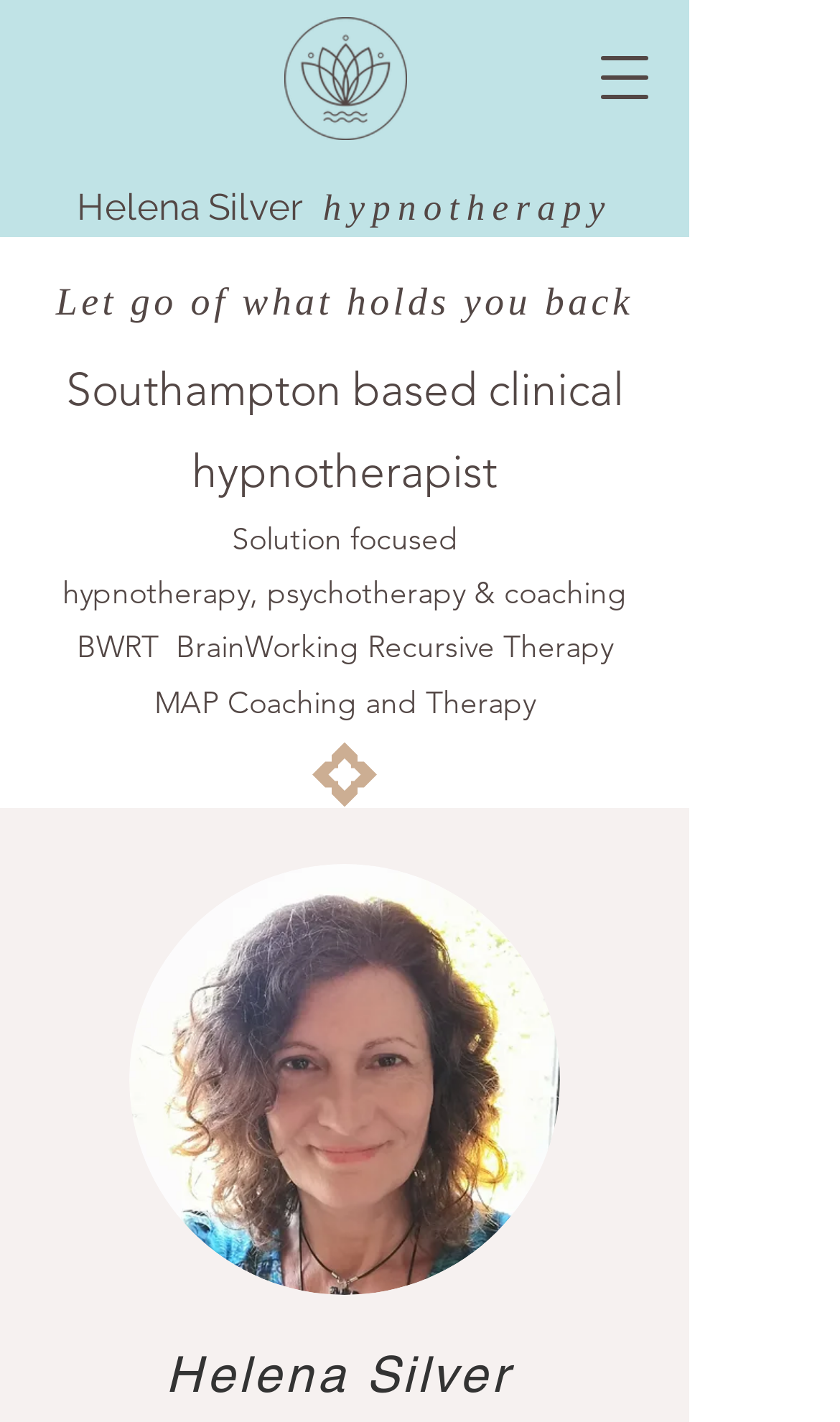Please determine the headline of the webpage and provide its content.

Helena Silver hypnotherapy